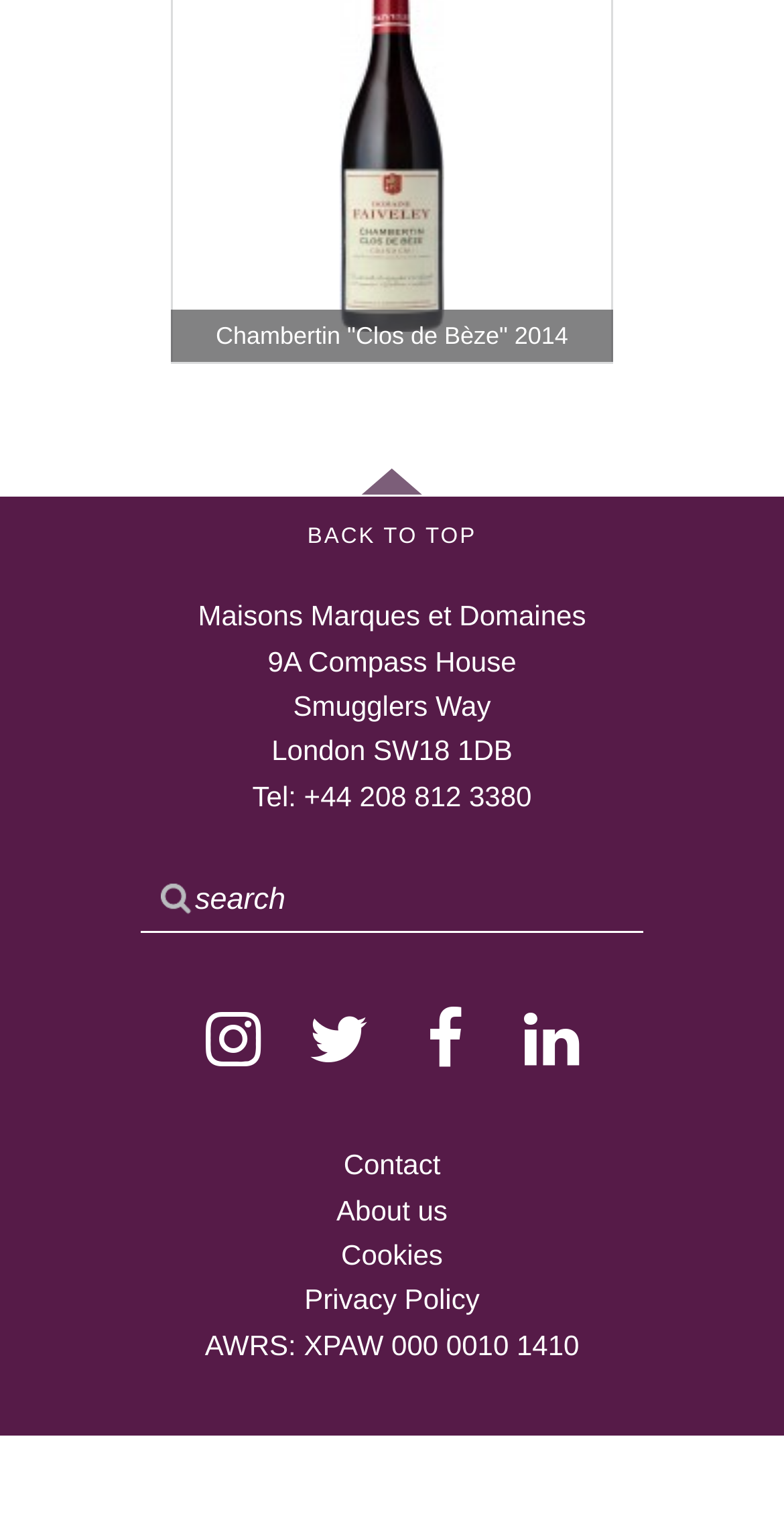Please determine the bounding box coordinates of the section I need to click to accomplish this instruction: "click the About us link".

[0.429, 0.787, 0.571, 0.808]